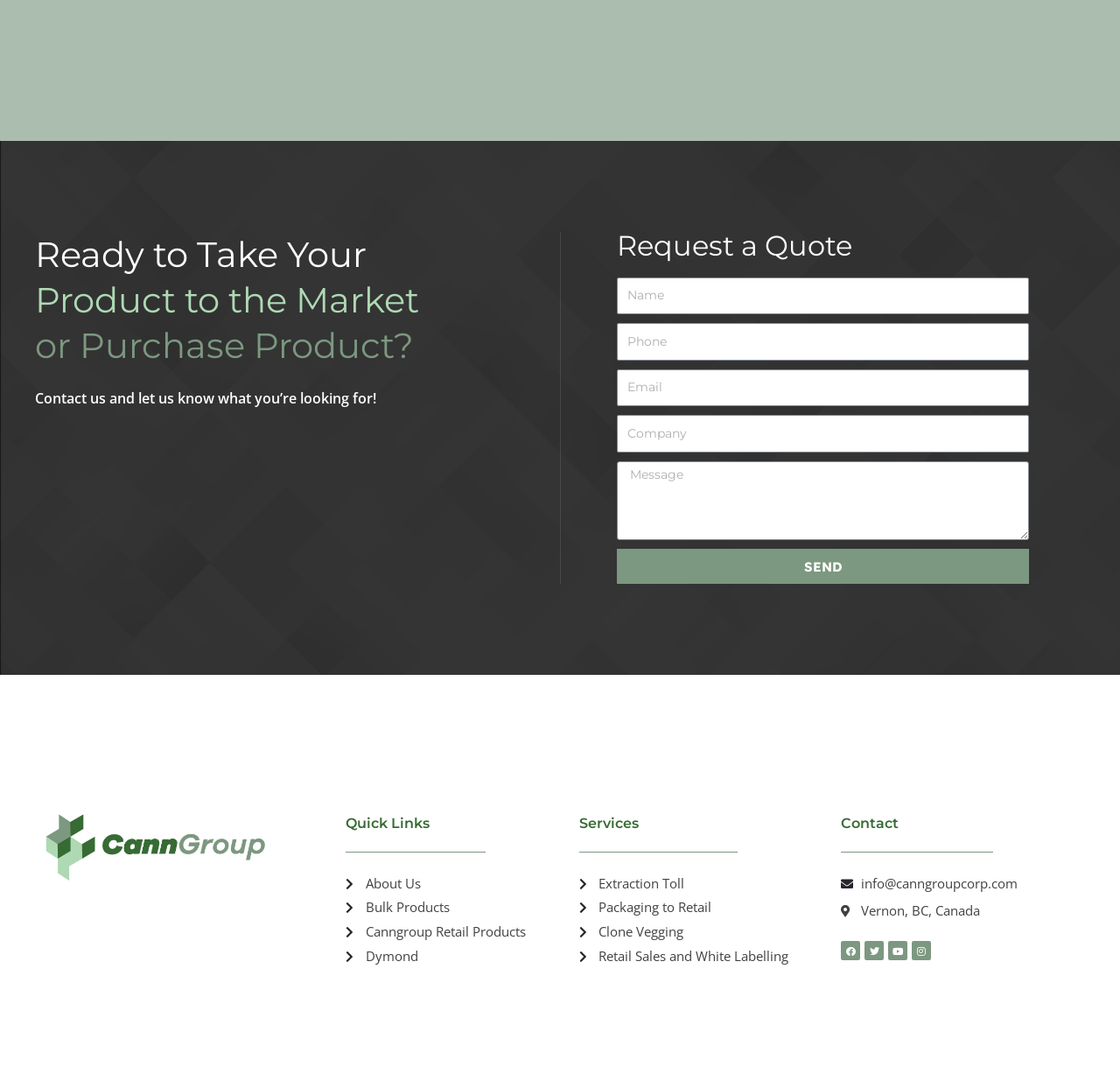Find the bounding box coordinates of the clickable area required to complete the following action: "Enter your name".

[0.551, 0.26, 0.919, 0.295]